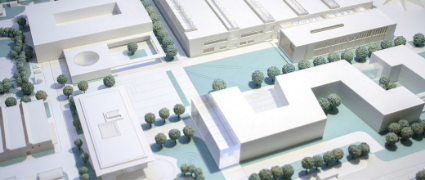Look at the image and give a detailed response to the following question: What type of view does the model offer?

The caption states that the model is 'prominently displayed in the foreground, offering a bird's-eye view', which means the viewer can see the development from directly above.